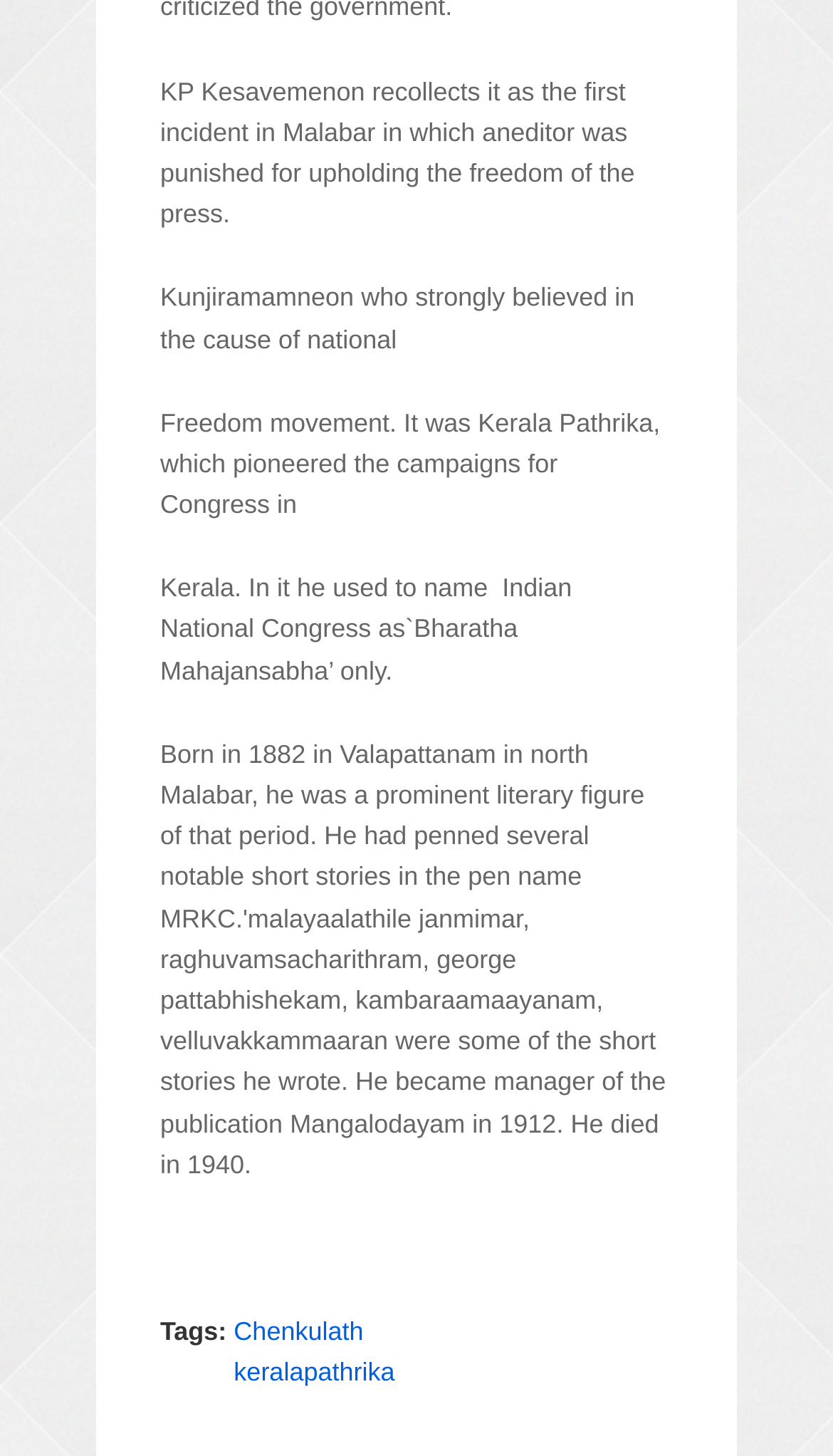Please look at the image and answer the question with a detailed explanation: What is the name of the editor punished for upholding press freedom?

The first sentence of the webpage mentions 'KP Kesavemenon recollects it as the first incident in Malabar in which an editor was punished for upholding the freedom of the press.' Therefore, the answer is KP Kesavemenon.